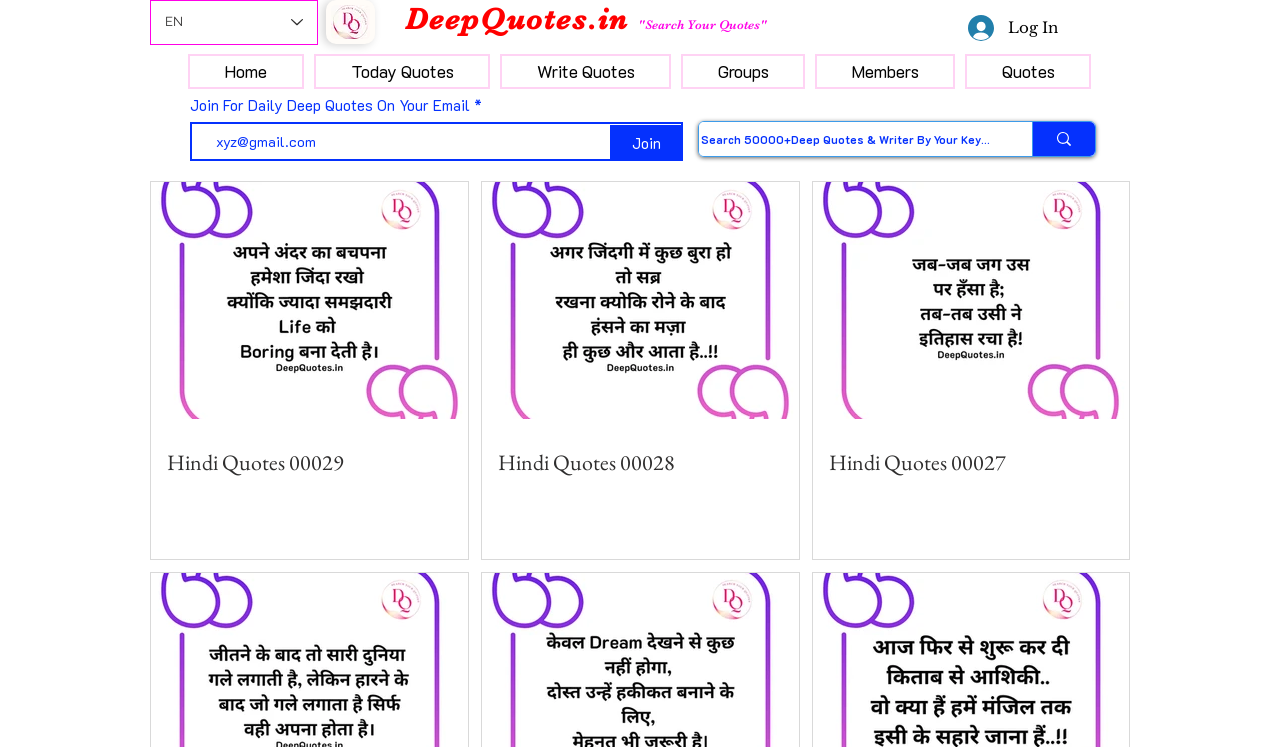Locate the bounding box coordinates of the clickable part needed for the task: "Select a language".

[0.117, 0.0, 0.248, 0.06]